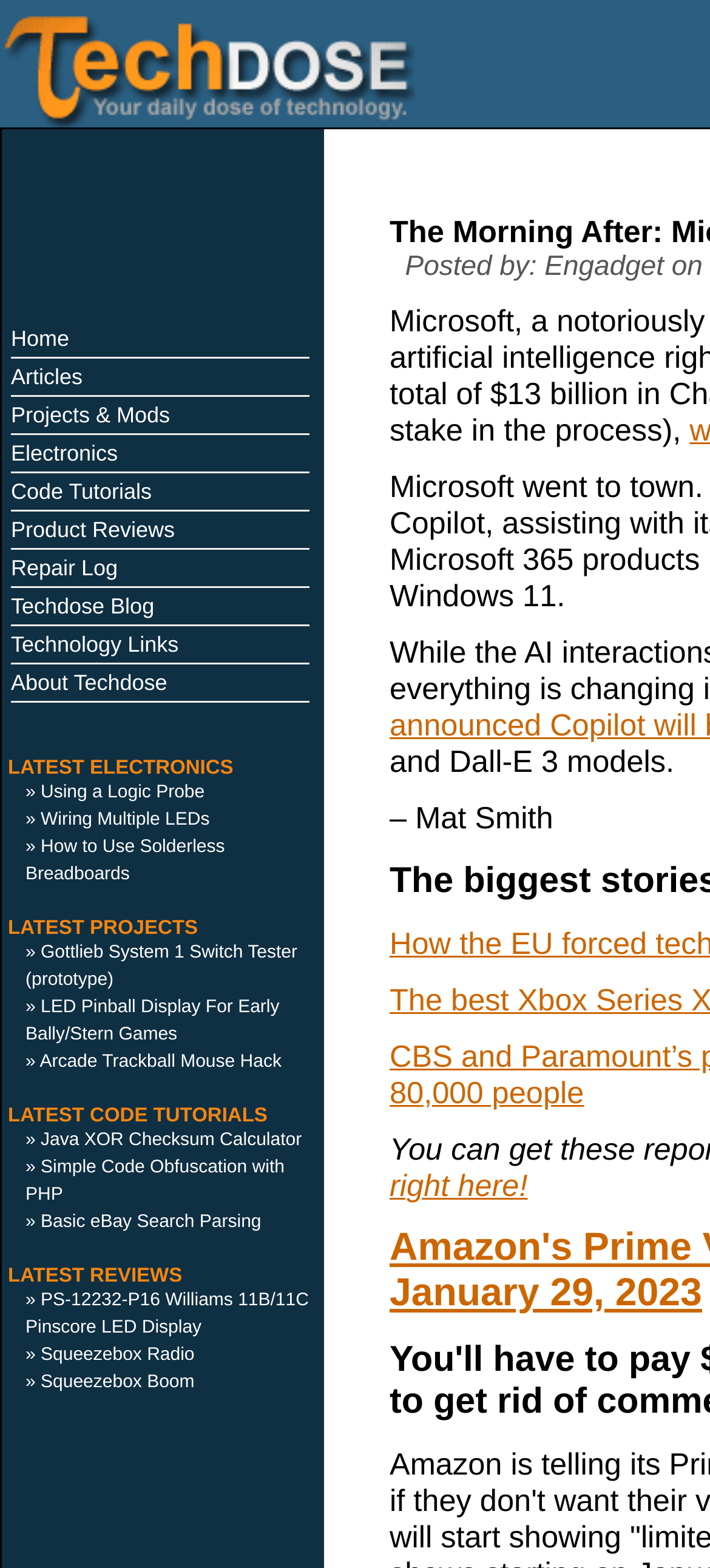Please specify the coordinates of the bounding box for the element that should be clicked to carry out this instruction: "view project on Gottlieb System 1 Switch Tester". The coordinates must be four float numbers between 0 and 1, formatted as [left, top, right, bottom].

[0.036, 0.601, 0.419, 0.632]